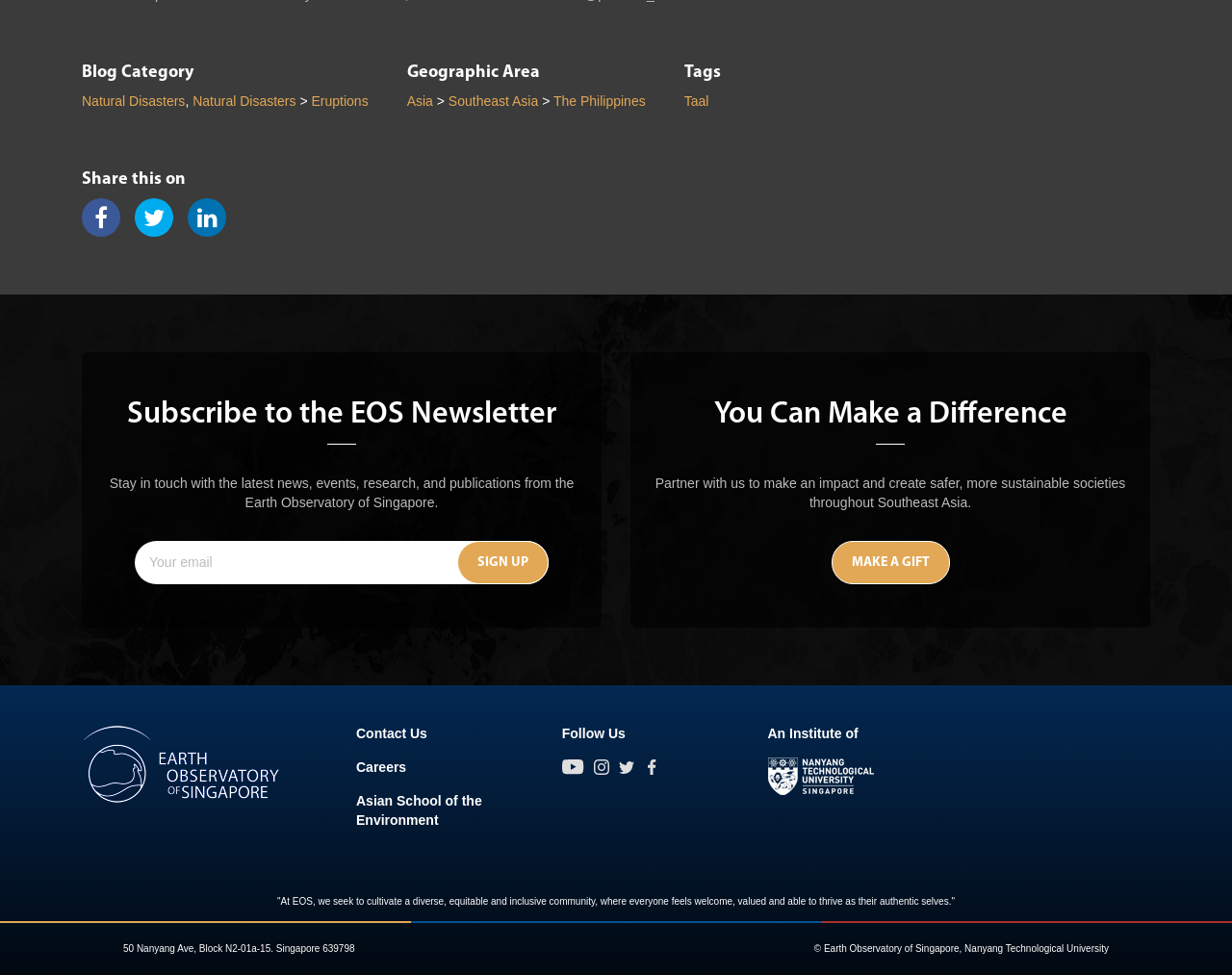What is the geographic area focused on?
Using the visual information, reply with a single word or short phrase.

Southeast Asia